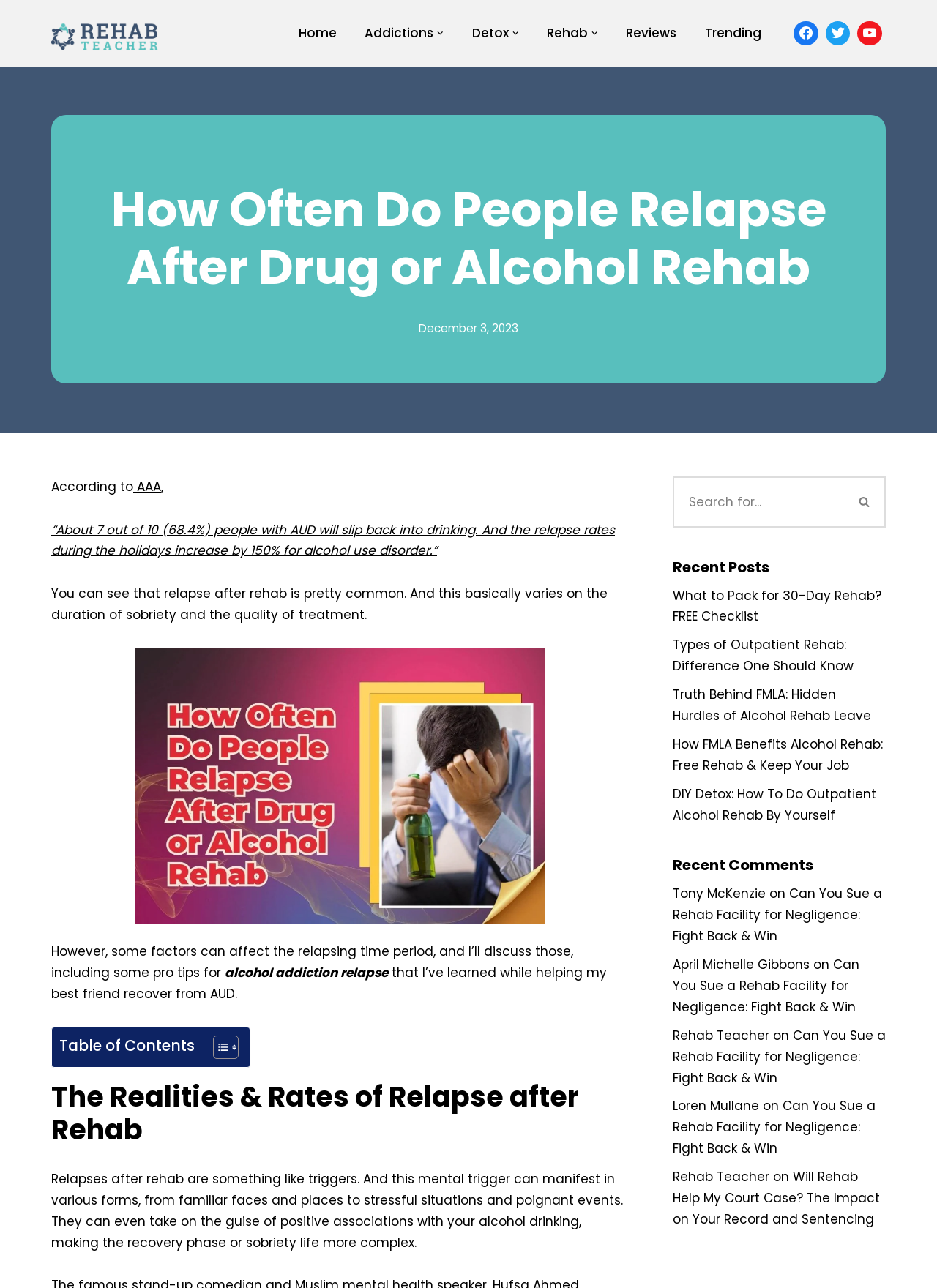Give a one-word or short phrase answer to the question: 
What is the topic of the article?

Relapse after rehab